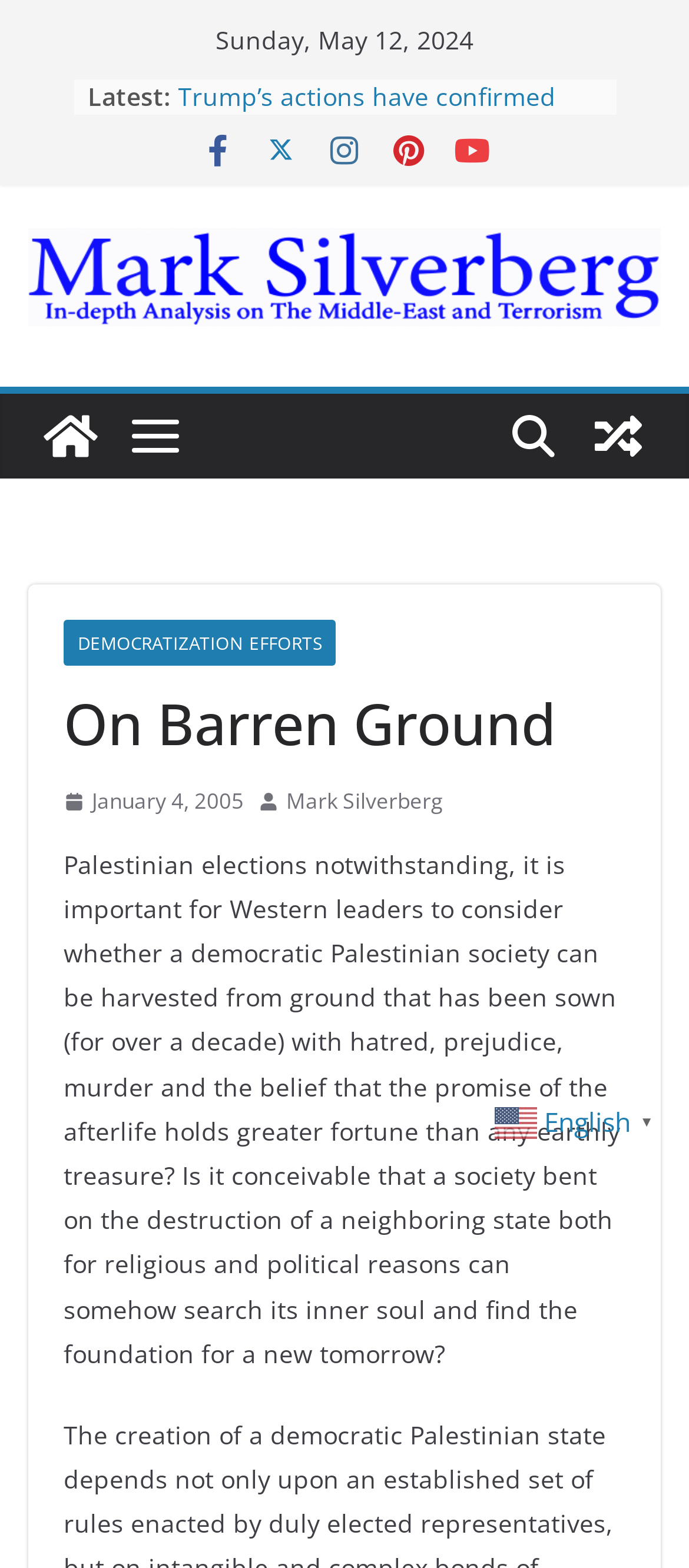Use a single word or phrase to answer the question:
What is the topic of the first article in the 'Latest' section?

Gaza-Israeli security border